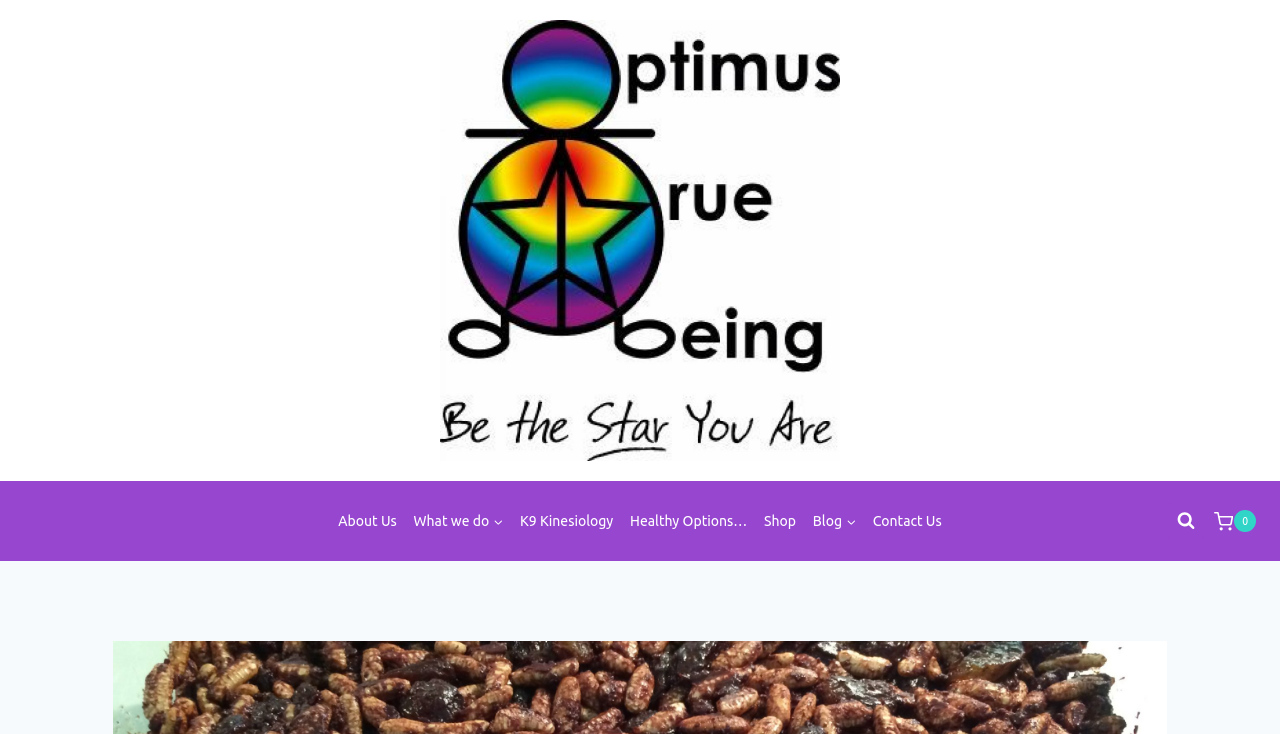Respond to the question below with a single word or phrase:
What are the main sections of the website?

About Us, What we do, Shop, Blog, Contact Us